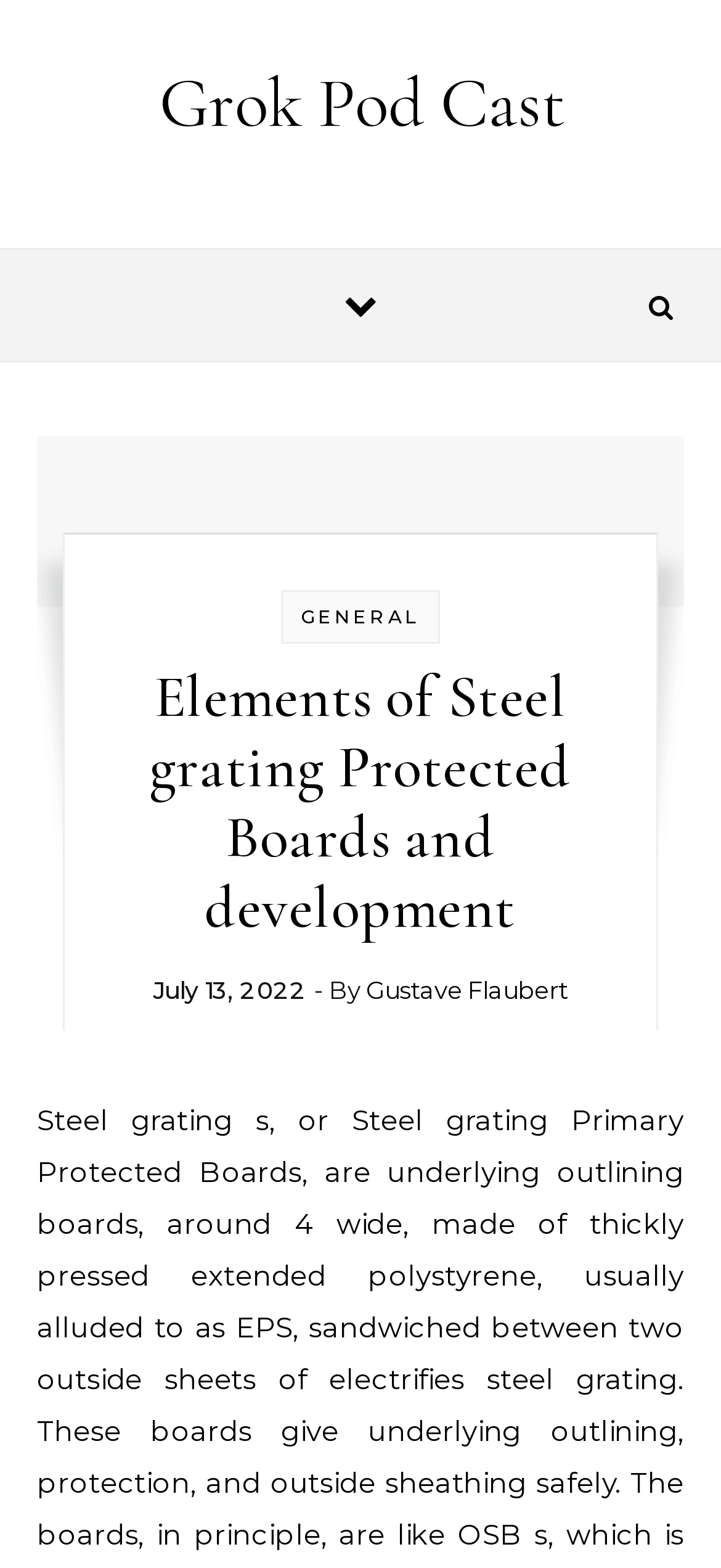What is the date of the post?
Provide a thorough and detailed answer to the question.

I found the date of the post by looking at the text 'July 13, 2022' which is located below the heading 'Elements of Steel grating Protected Boards and development'.